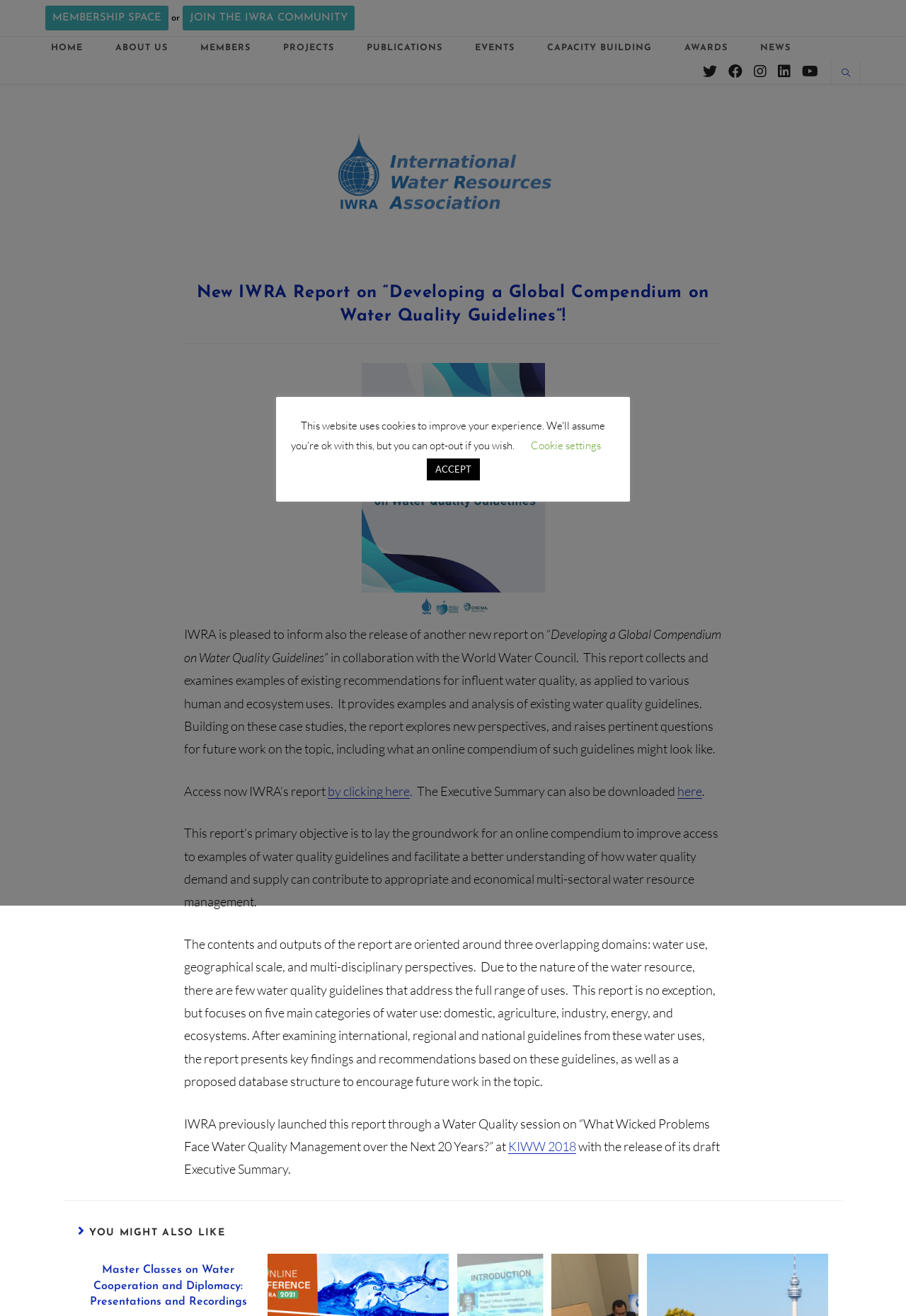Respond to the question below with a concise word or phrase:
How many main categories of water use are focused on in the report?

five